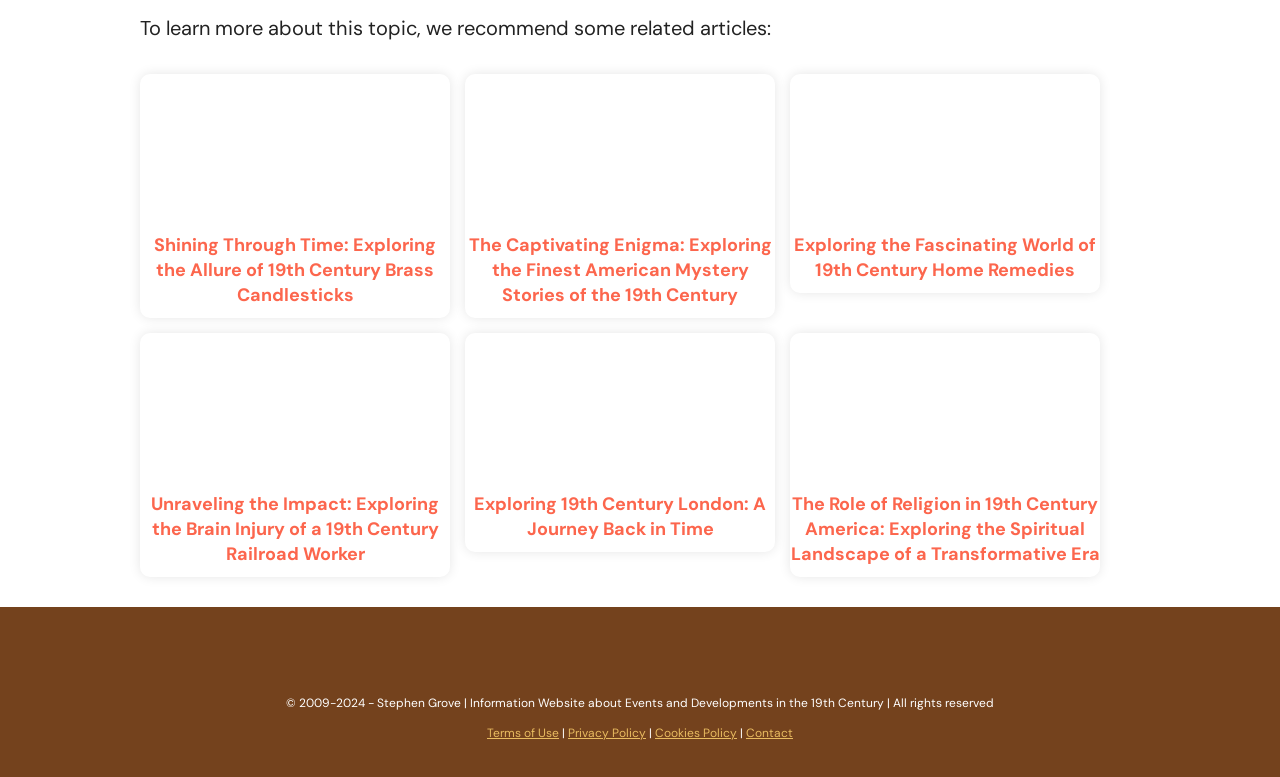Extract the bounding box coordinates for the UI element described by the text: "Privacy Policy". The coordinates should be in the form of [left, top, right, bottom] with values between 0 and 1.

[0.444, 0.933, 0.505, 0.954]